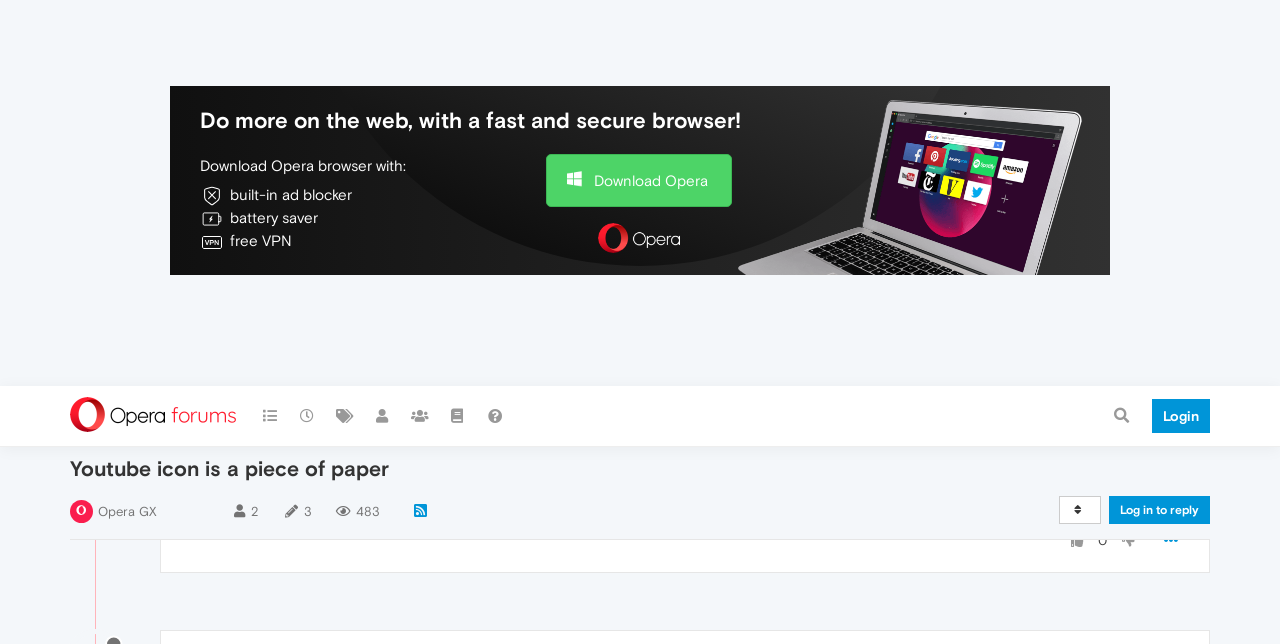What is the status of Zwibm and burnout426?
Refer to the image and respond with a one-word or short-phrase answer.

Offline